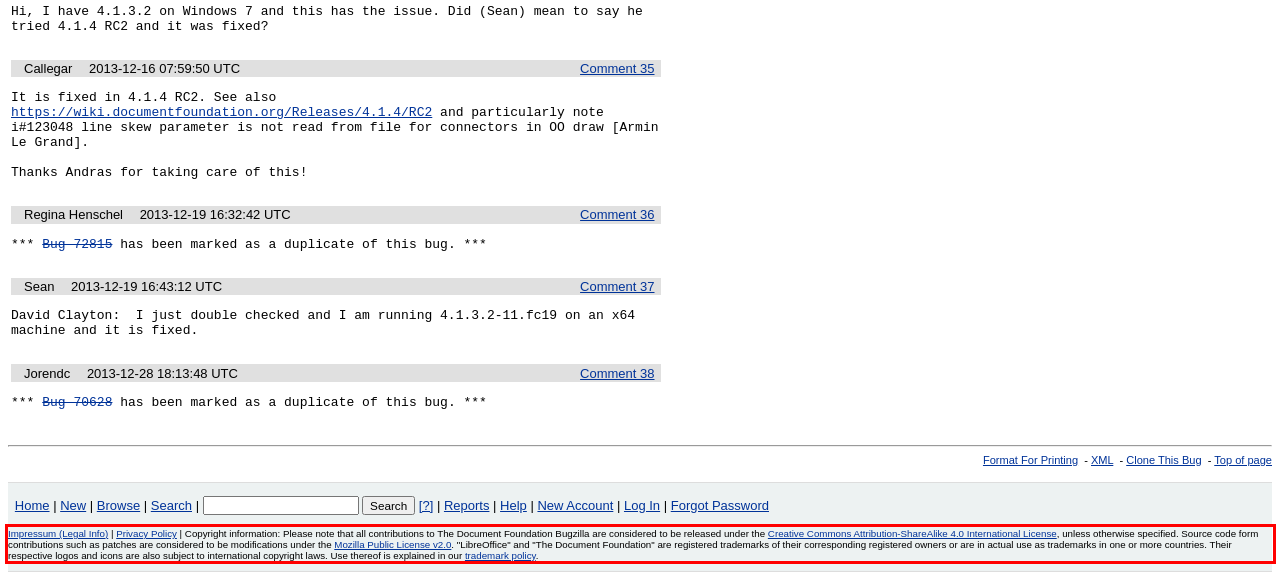Using the provided screenshot of a webpage, recognize and generate the text found within the red rectangle bounding box.

Impressum (Legal Info) | Privacy Policy | Copyright information: Please note that all contributions to The Document Foundation Bugzilla are considered to be released under the Creative Commons Attribution-ShareAlike 4.0 International License, unless otherwise specified. Source code form contributions such as patches are considered to be modifications under the Mozilla Public License v2.0. "LibreOffice" and "The Document Foundation" are registered trademarks of their corresponding registered owners or are in actual use as trademarks in one or more countries. Their respective logos and icons are also subject to international copyright laws. Use thereof is explained in our trademark policy.